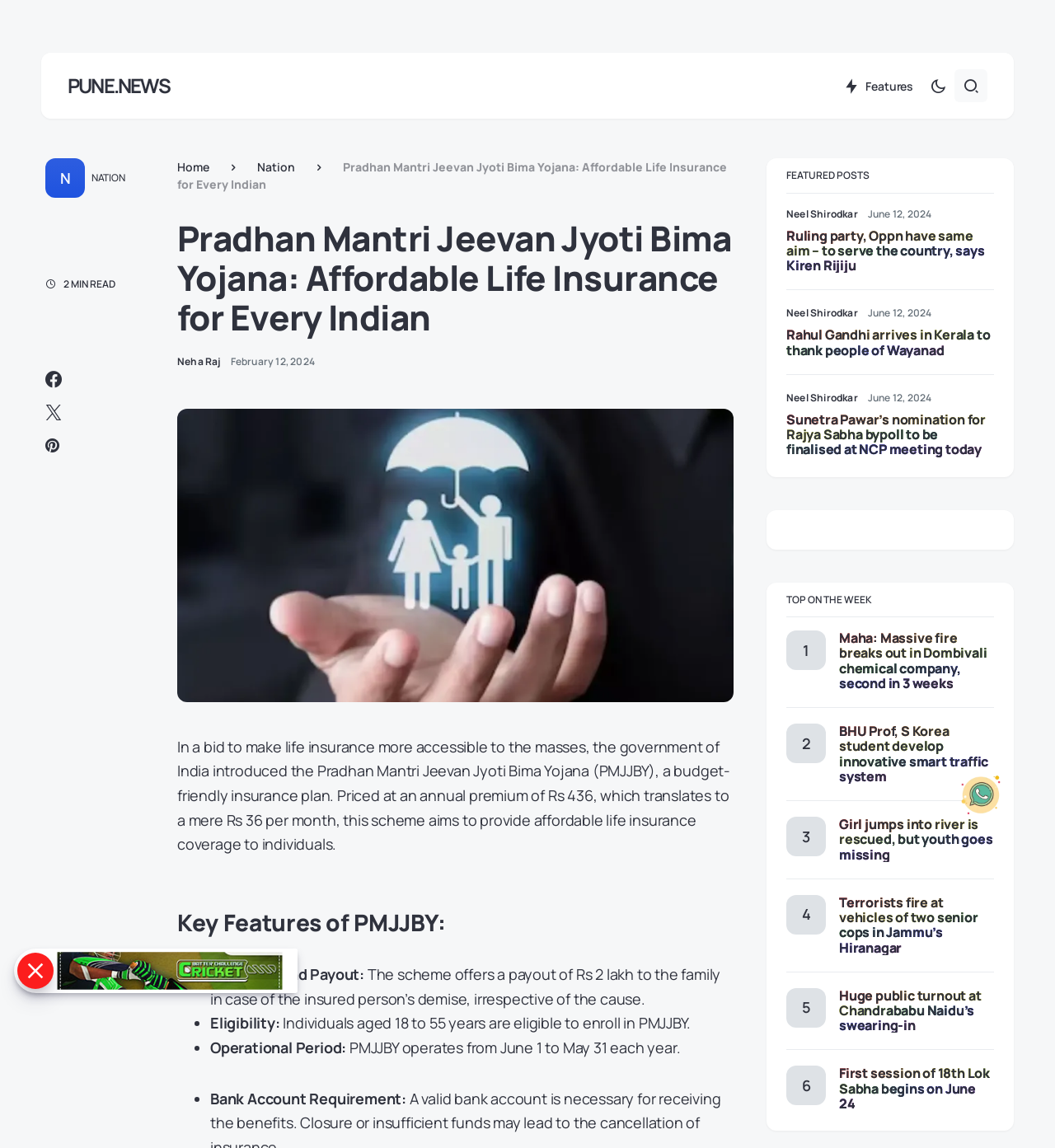Can you find the bounding box coordinates for the element that needs to be clicked to execute this instruction: "View the 'FEATURED POSTS' section"? The coordinates should be given as four float numbers between 0 and 1, i.e., [left, top, right, bottom].

[0.745, 0.148, 0.942, 0.168]